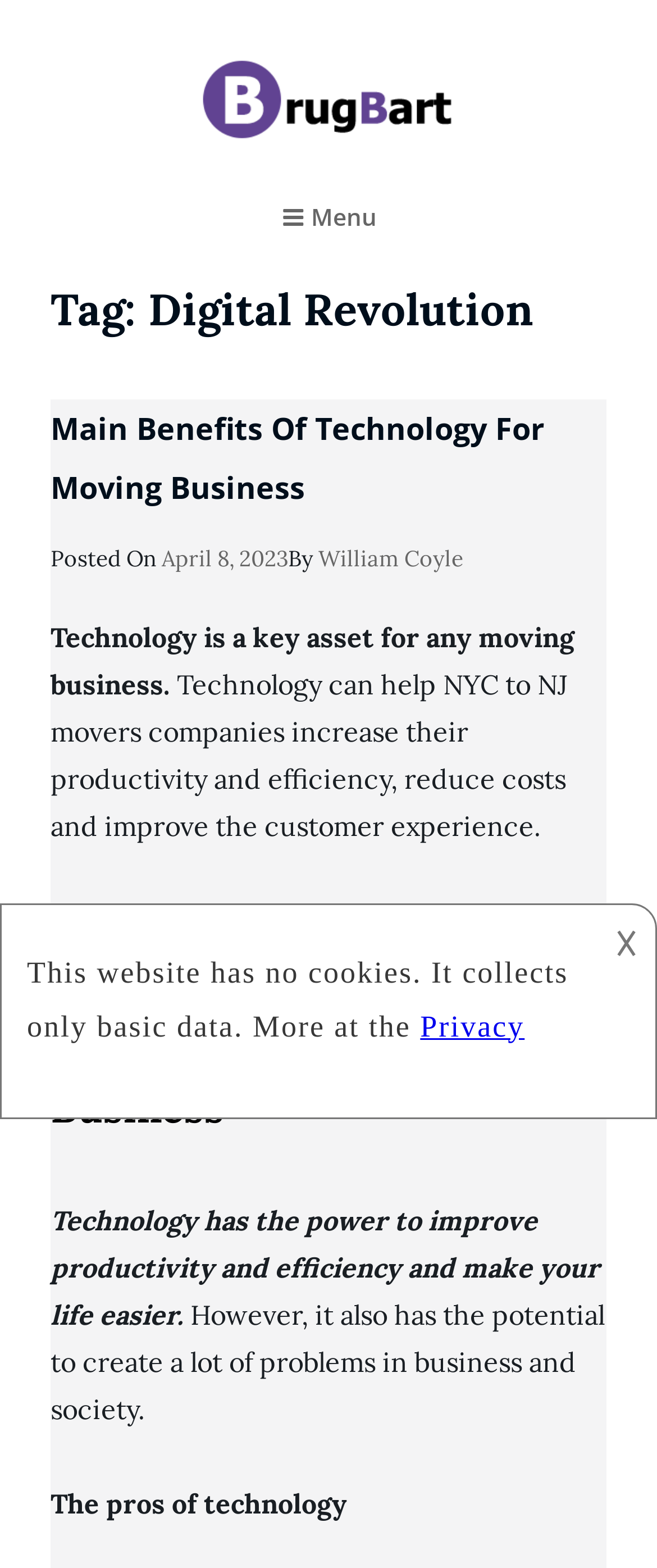What is the name of the company or website?
Give a single word or phrase as your answer by examining the image.

Brugbart